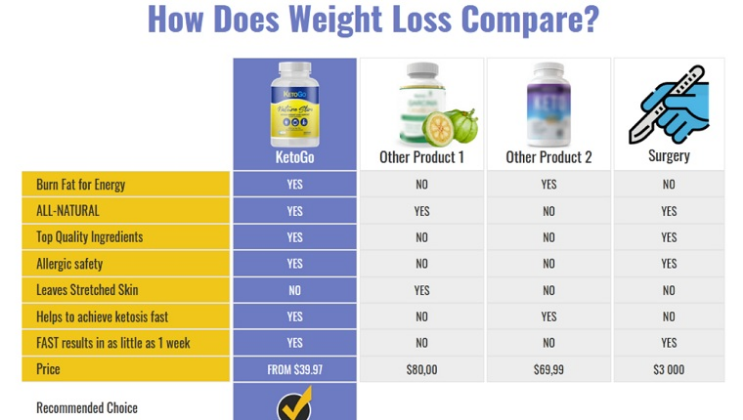Provide a comprehensive description of the image.

This image presents a comparative chart titled "How Does Weight Loss Compare?" focusing on the effectiveness of the KetoGo supplement versus other weight loss options, including two other products and surgical intervention. 

The chart lists several criteria for comparison: 

- **Burn Fat for Energy**: KetoGo claims to be effective, while Other Product 1 does not.
- **All-Natural**: KetoGo touts its natural ingredients, a feature not offered by Other Product 1.
- **Top Quality Ingredients**: KetoGo affirms the use of high-quality ingredients, unlike Other Product 1.
- **Allergic Safety**: KetoGo is noted for its safety for individuals with allergies, while this assurance is not provided for Other Product 1.
- **Leaves Stretched Skin**: KetoGo indicates no adverse effect relating to skin elasticity, whereas Other Product 1 does.
- **Helps to Achieve Ketosis Fast**: A benefit of KetoGo is highlighted here, but not for Other Product 1.
- **Fast Results**: KetoGo promises results in as little as one week, contrasting with the longer timelines of other options.
- **Price**: KetoGo starts at $39.97, making it the most cost-effective choice compared to $80.00 for Other Product 1, $69.99 for Other Product 2, and $3,000 for surgery.

Overall, the chart emphasizes KetoGo as a recommended choice for potential users, highlighting its benefits and competitive pricing in the weight loss market.